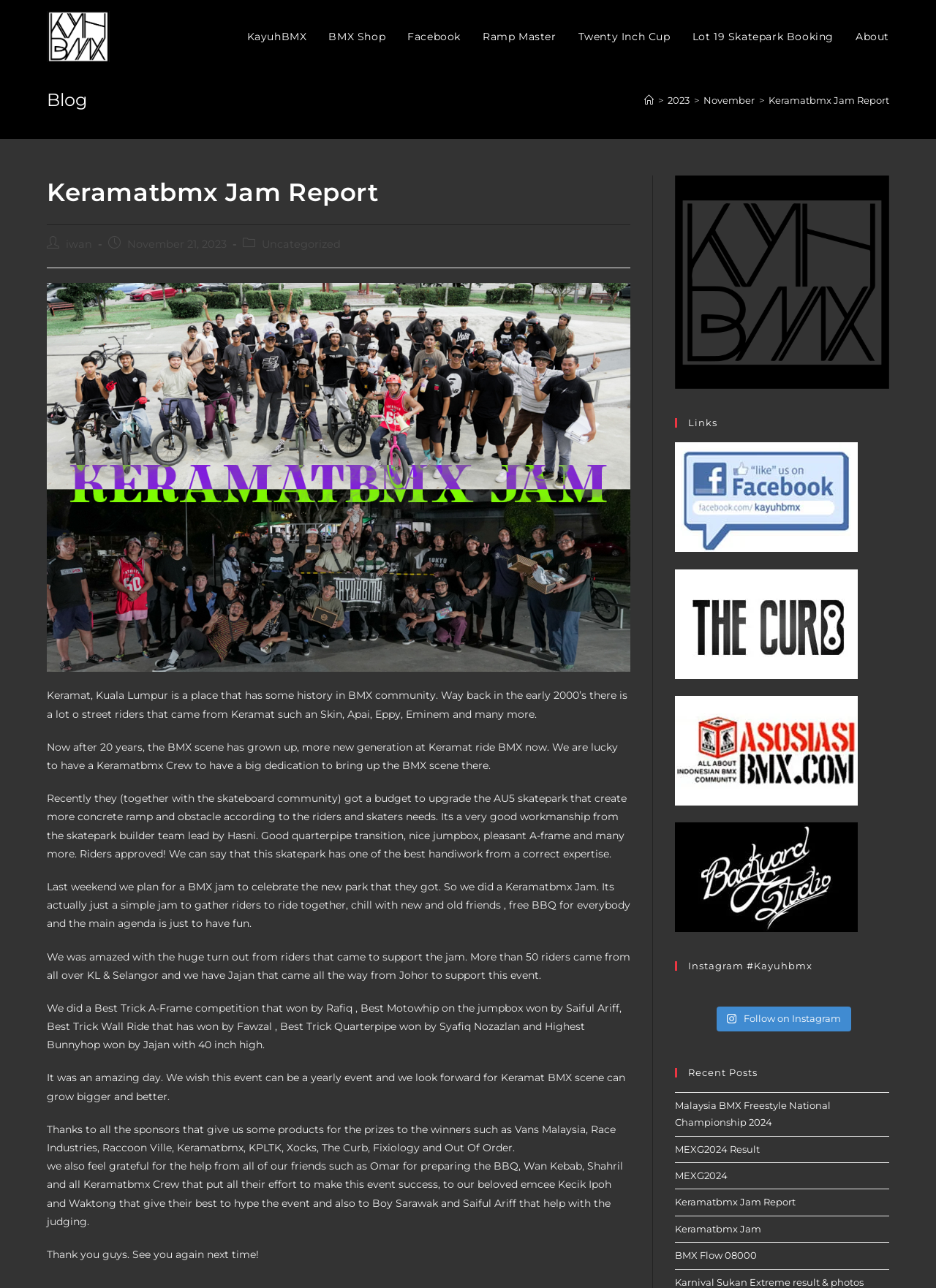Determine the bounding box coordinates of the section I need to click to execute the following instruction: "Click on the 'KayuhBMX Malaysia' link". Provide the coordinates as four float numbers between 0 and 1, i.e., [left, top, right, bottom].

[0.05, 0.022, 0.117, 0.033]